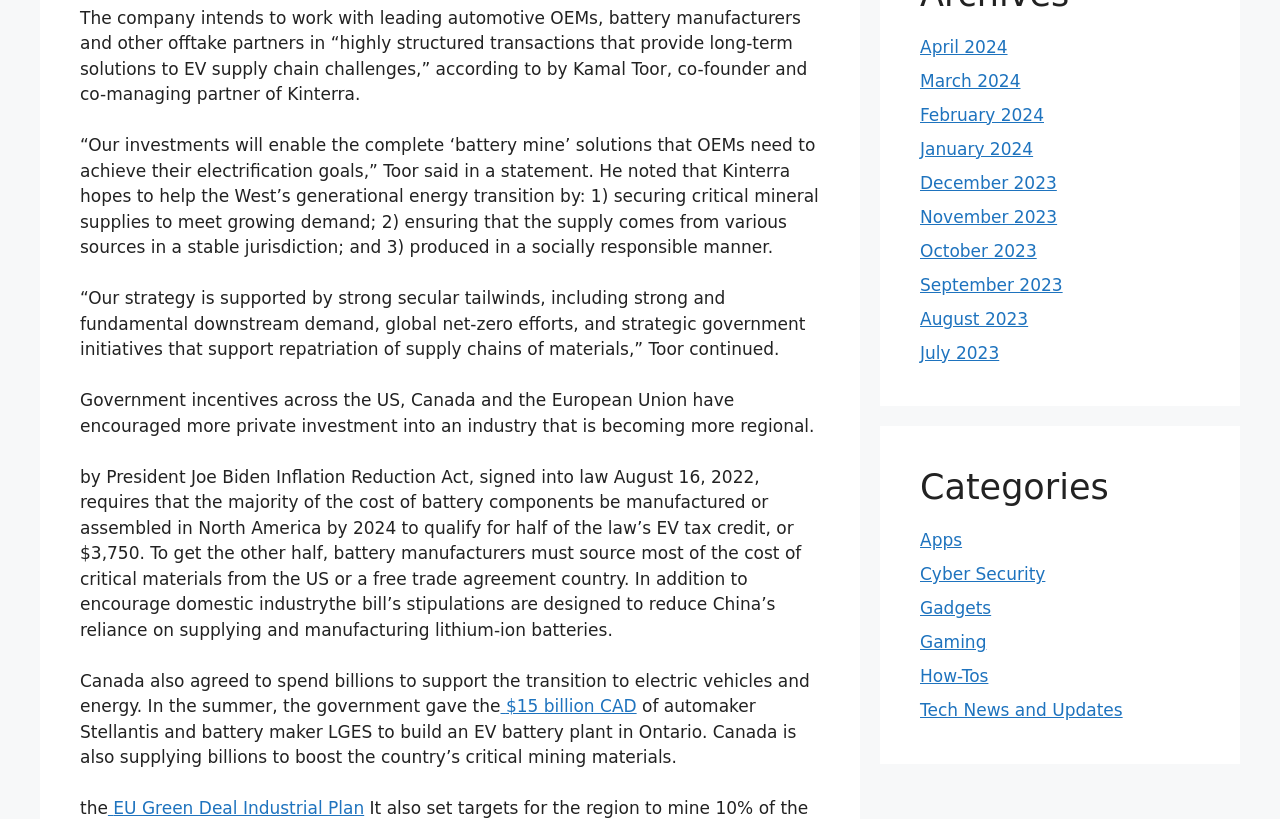Please provide a one-word or short phrase answer to the question:
What is the purpose of the Inflation Reduction Act?

To reduce China's reliance